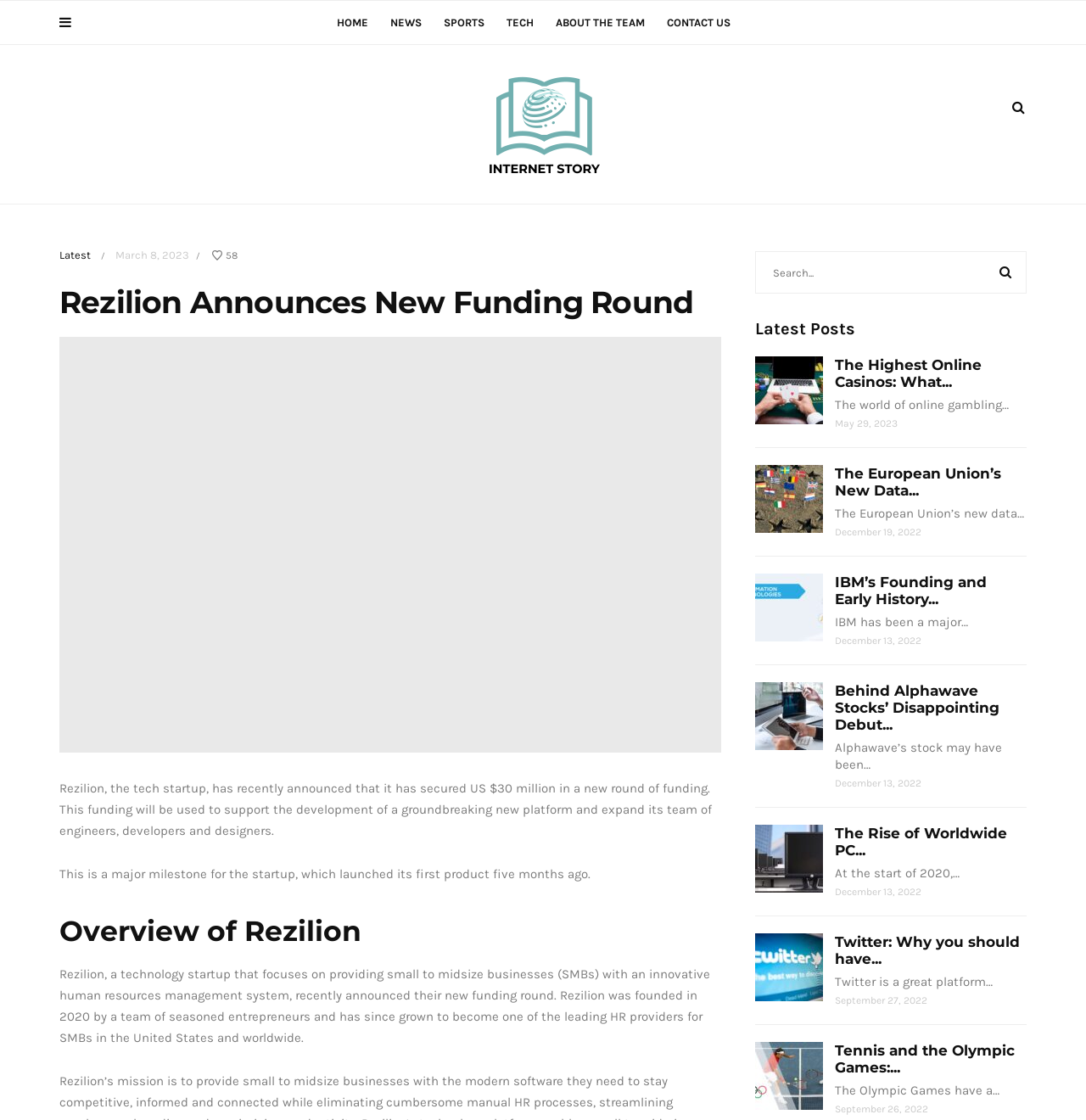Predict the bounding box coordinates for the UI element described as: "About the team". The coordinates should be four float numbers between 0 and 1, presented as [left, top, right, bottom].

[0.512, 0.008, 0.611, 0.029]